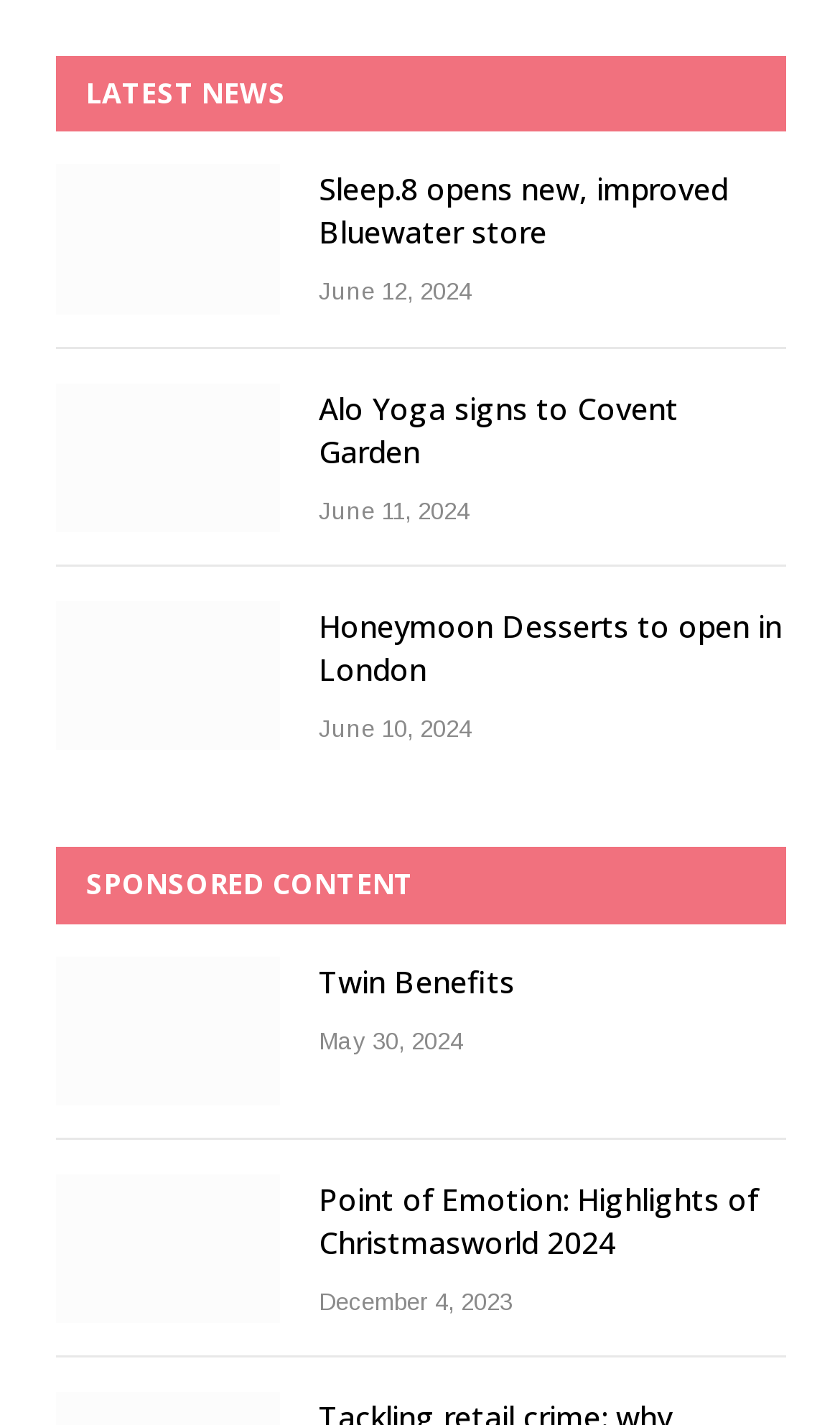Based on what you see in the screenshot, provide a thorough answer to this question: What is the name of the yoga brand mentioned in the news?

The yoga brand mentioned in the news is Alo Yoga, as indicated by the heading and link text 'Alo Yoga signs to Covent Garden'.